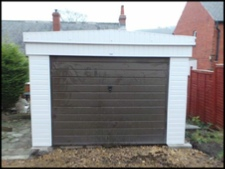Provide a one-word or short-phrase answer to the question:
What is the surface material of the outdoor space?

gravel